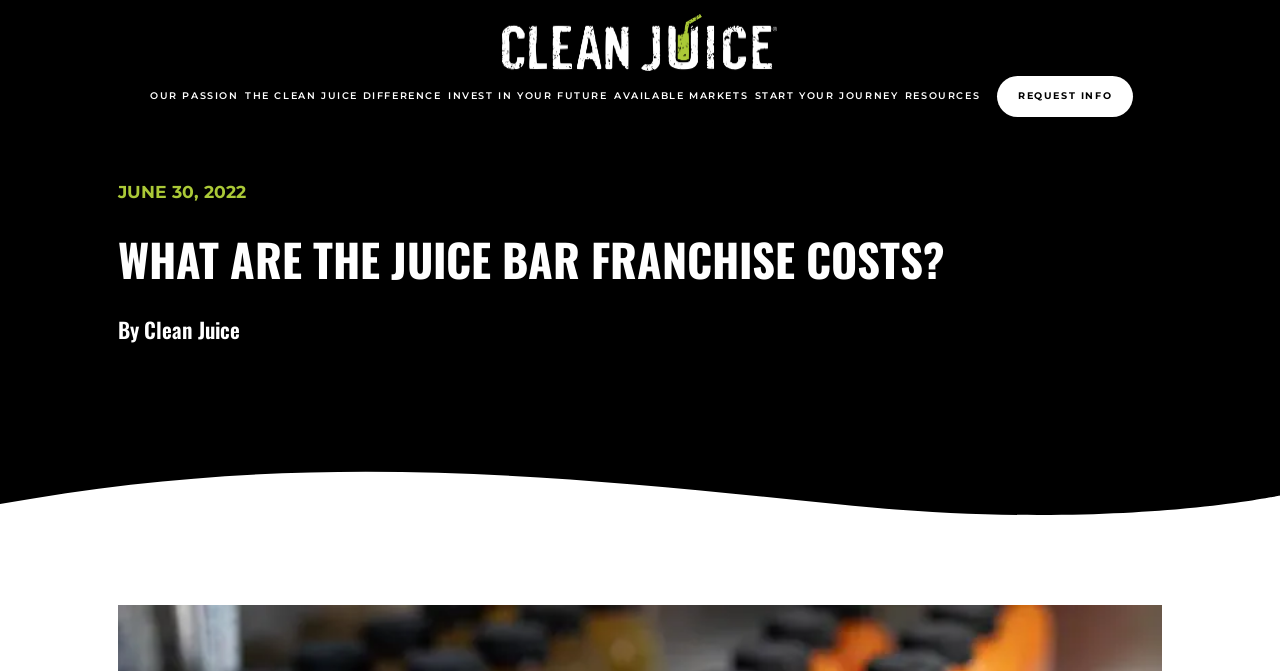Extract the main heading from the webpage content.

WHAT ARE THE JUICE BAR FRANCHISE COSTS?